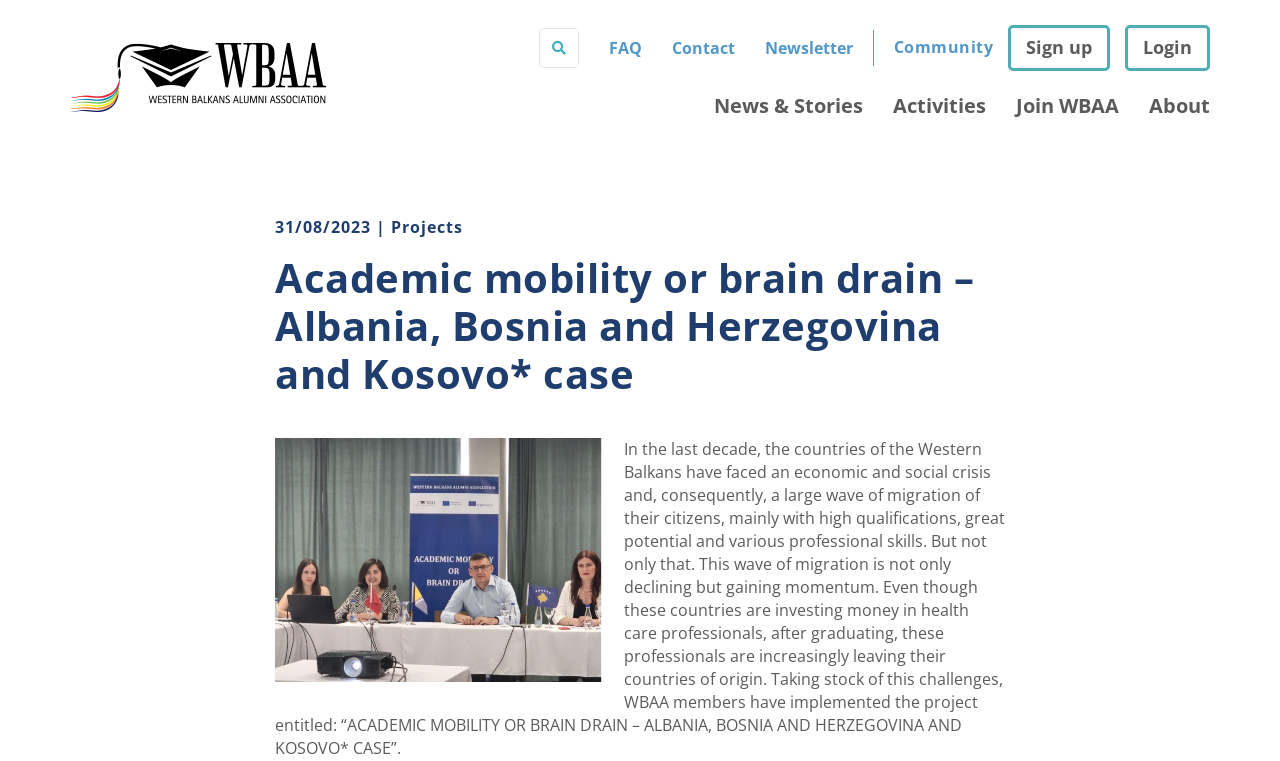Please provide a short answer using a single word or phrase for the question:
What is the main challenge faced by the Western Balkan countries?

Brain drain